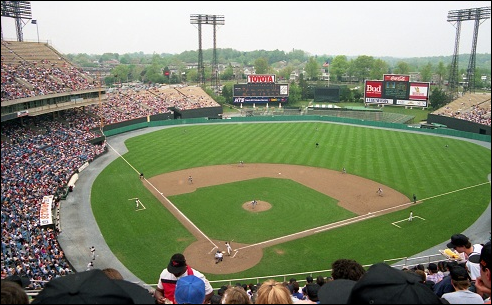Answer the following query concisely with a single word or phrase:
What is the shape of the infield?

Diamond